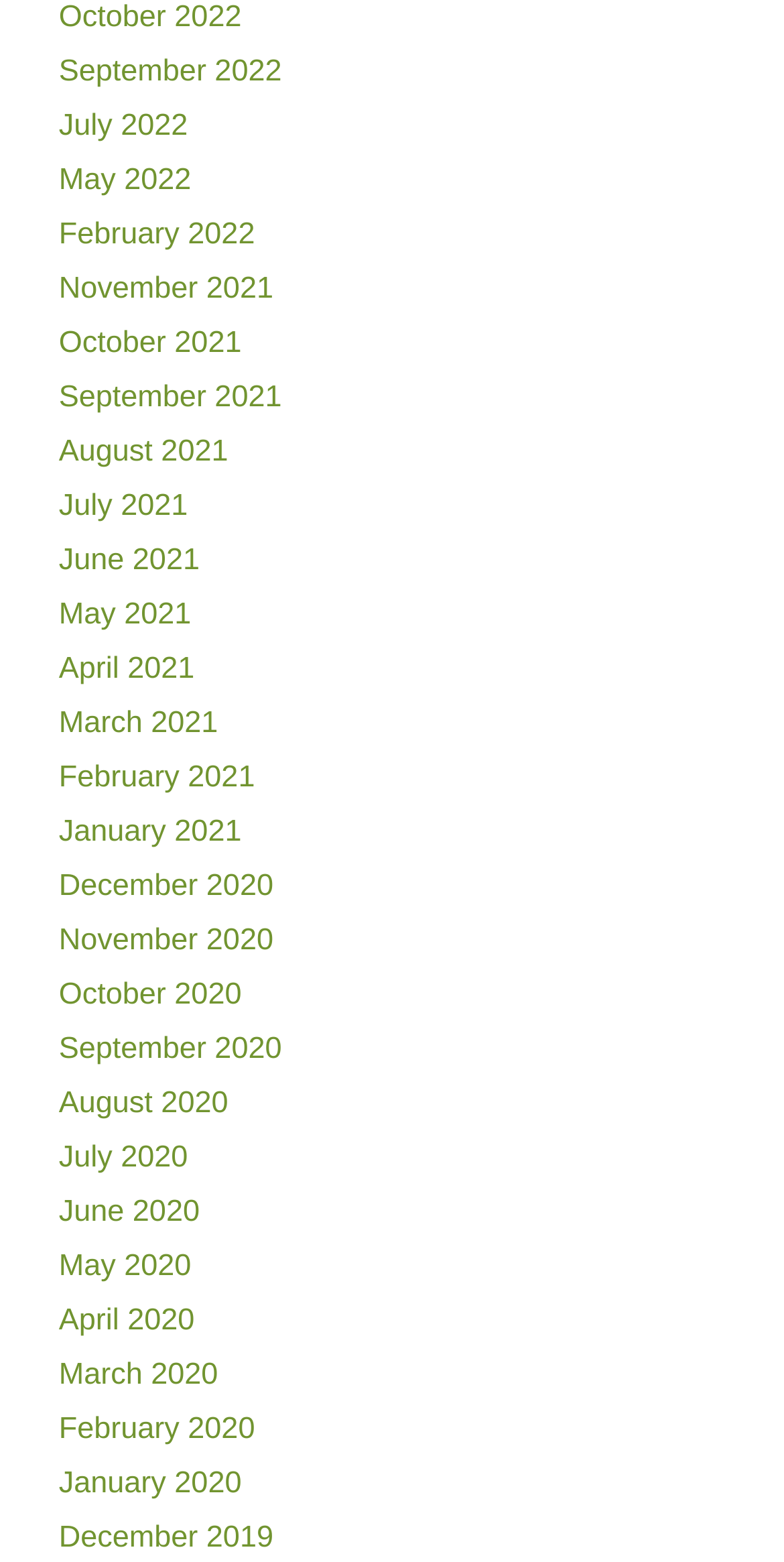Extract the bounding box of the UI element described as: "January 2021".

[0.075, 0.522, 0.308, 0.544]